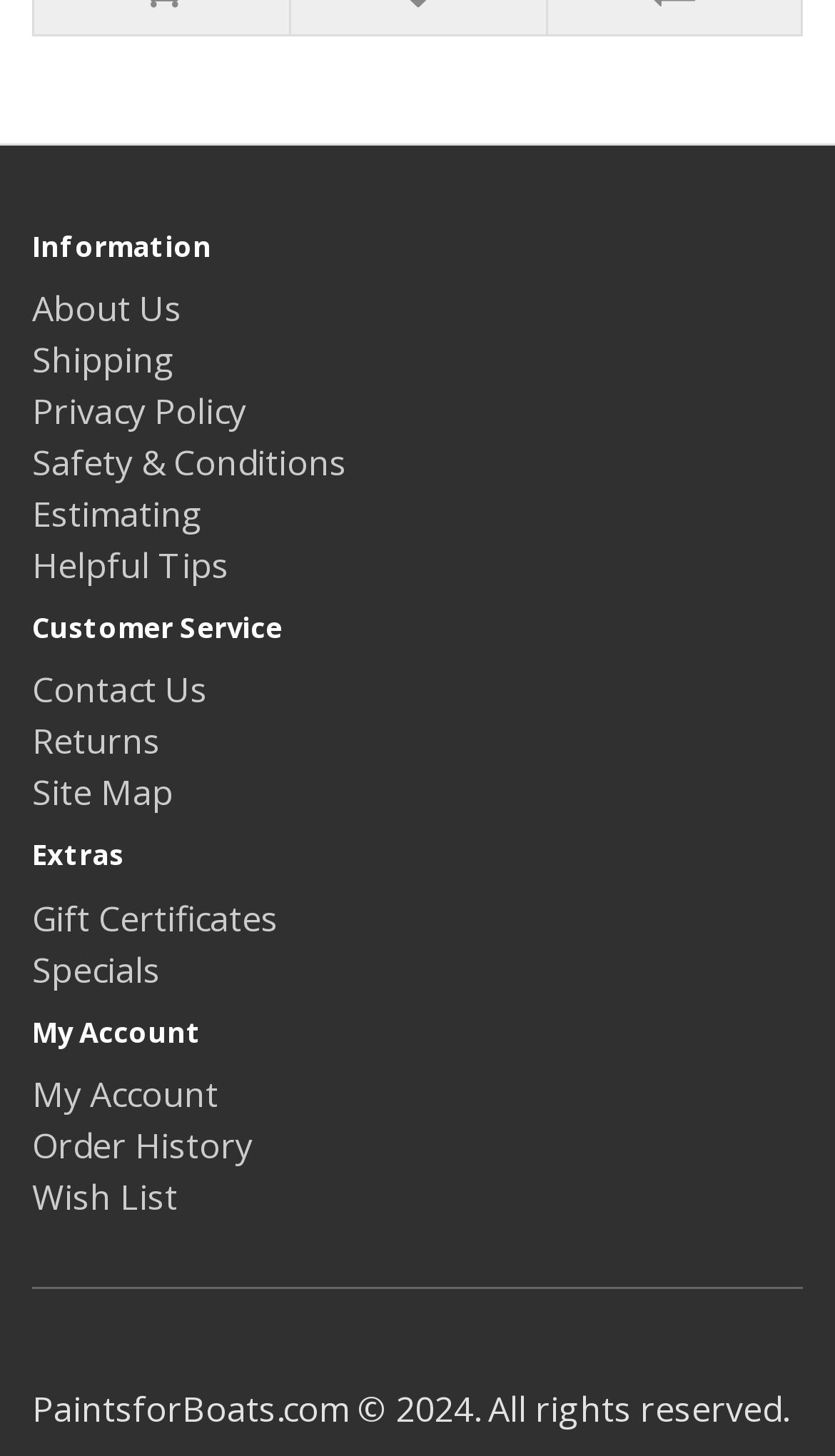Extract the bounding box coordinates of the UI element described by: "Gift Certificates". The coordinates should include four float numbers ranging from 0 to 1, e.g., [left, top, right, bottom].

[0.038, 0.614, 0.333, 0.647]